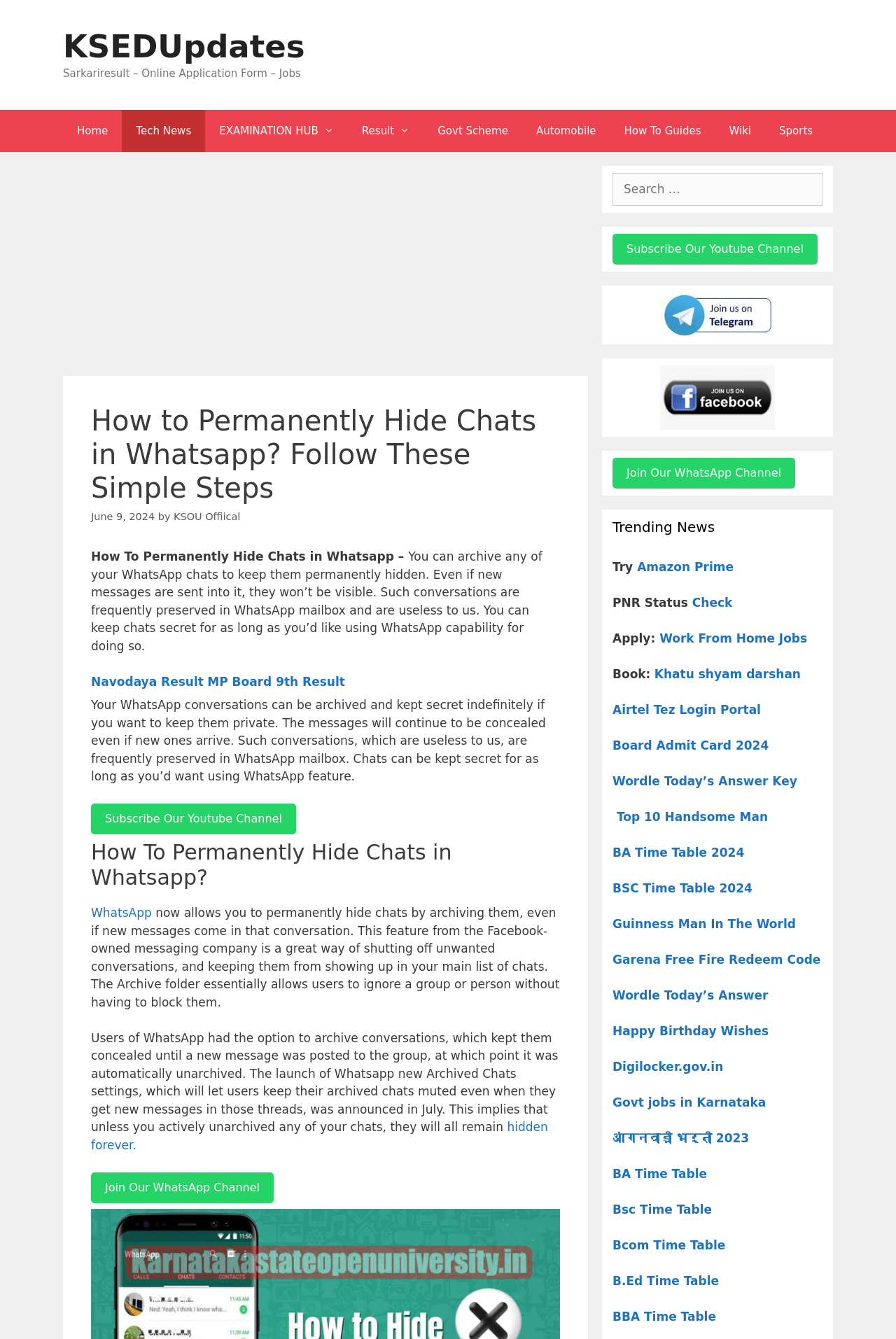Please identify the bounding box coordinates of the element that needs to be clicked to execute the following command: "Click on the 'Home' link". Provide the bounding box using four float numbers between 0 and 1, formatted as [left, top, right, bottom].

[0.07, 0.082, 0.136, 0.113]